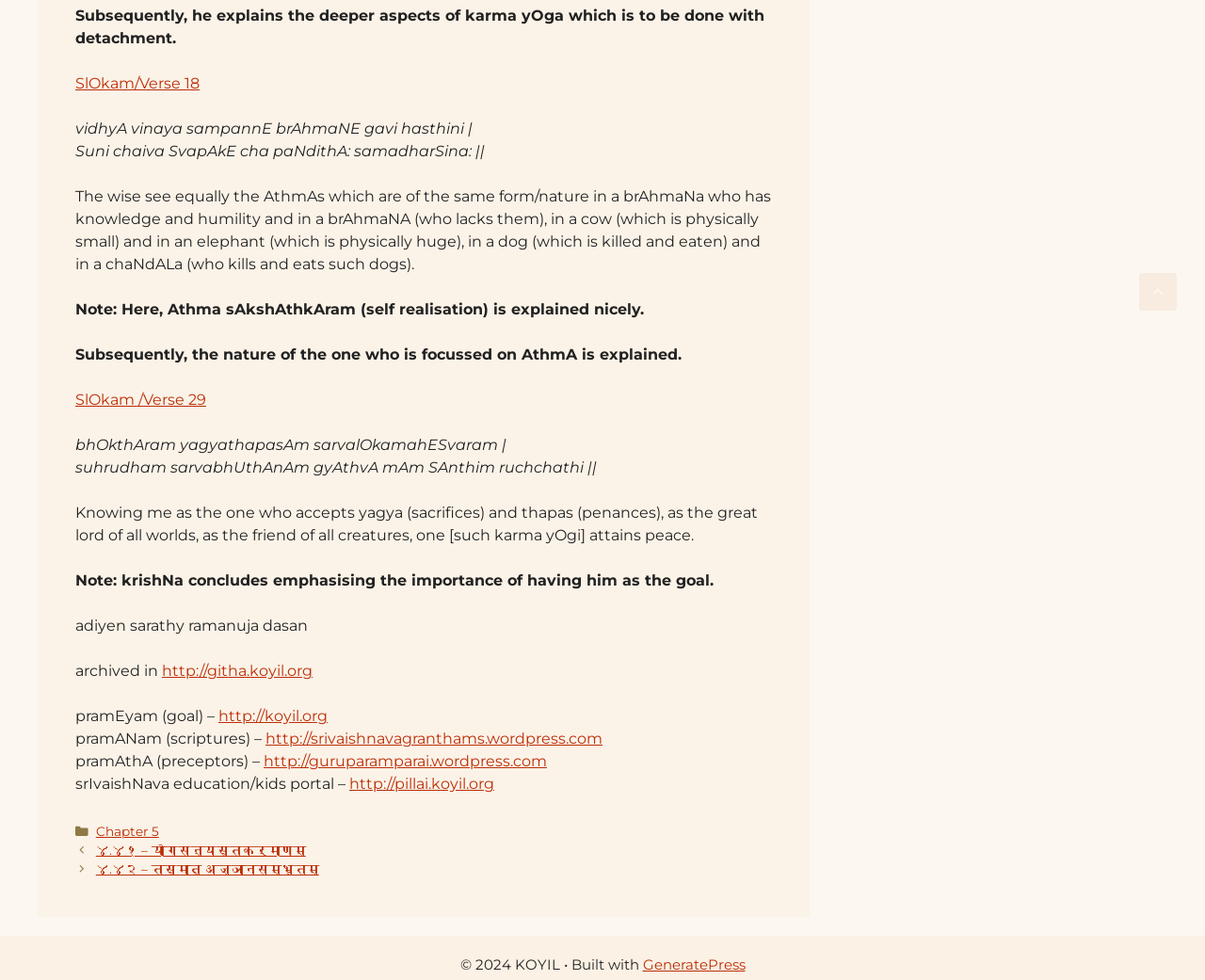Please give a succinct answer using a single word or phrase:
Who is the author of the content?

adiyen sarathy ramanuja dasan